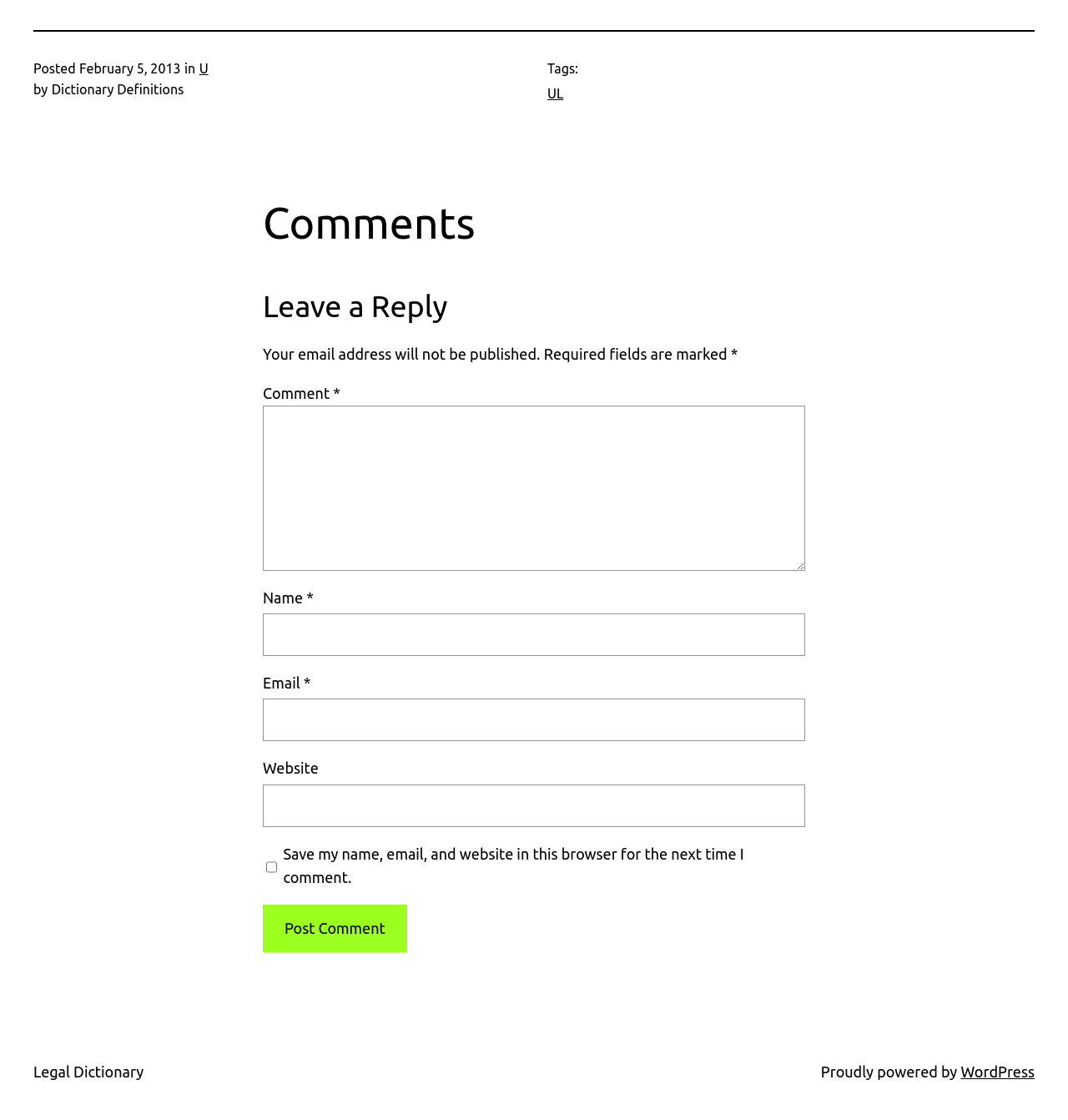What is the date of the posted article?
From the image, respond using a single word or phrase.

February 5, 2013